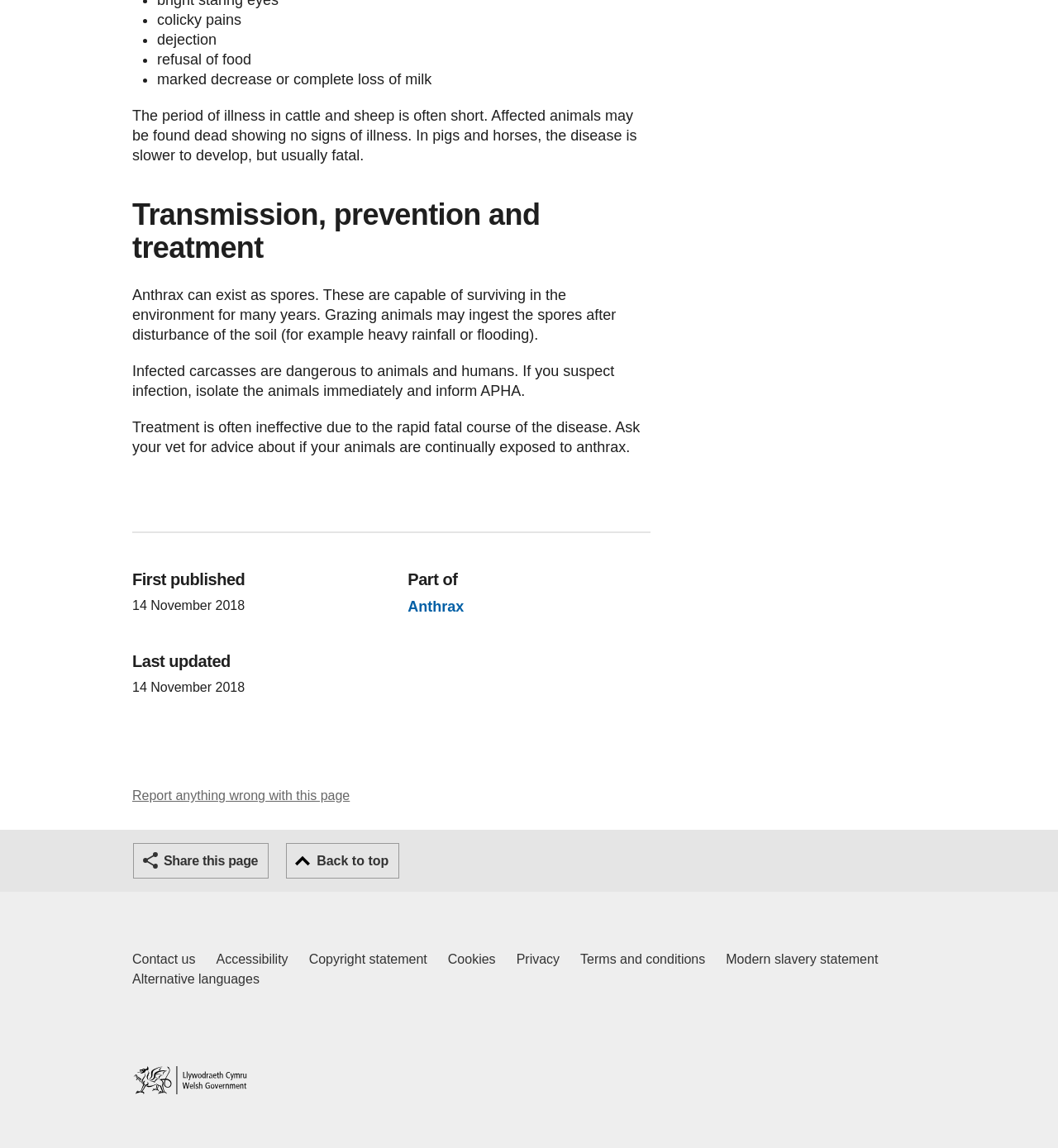When was this webpage first published?
Please elaborate on the answer to the question with detailed information.

The webpage provides a 'First published' section, which states that the webpage was first published on '14 November 2018'. This information is provided to indicate when the webpage was initially created and made available to the public.